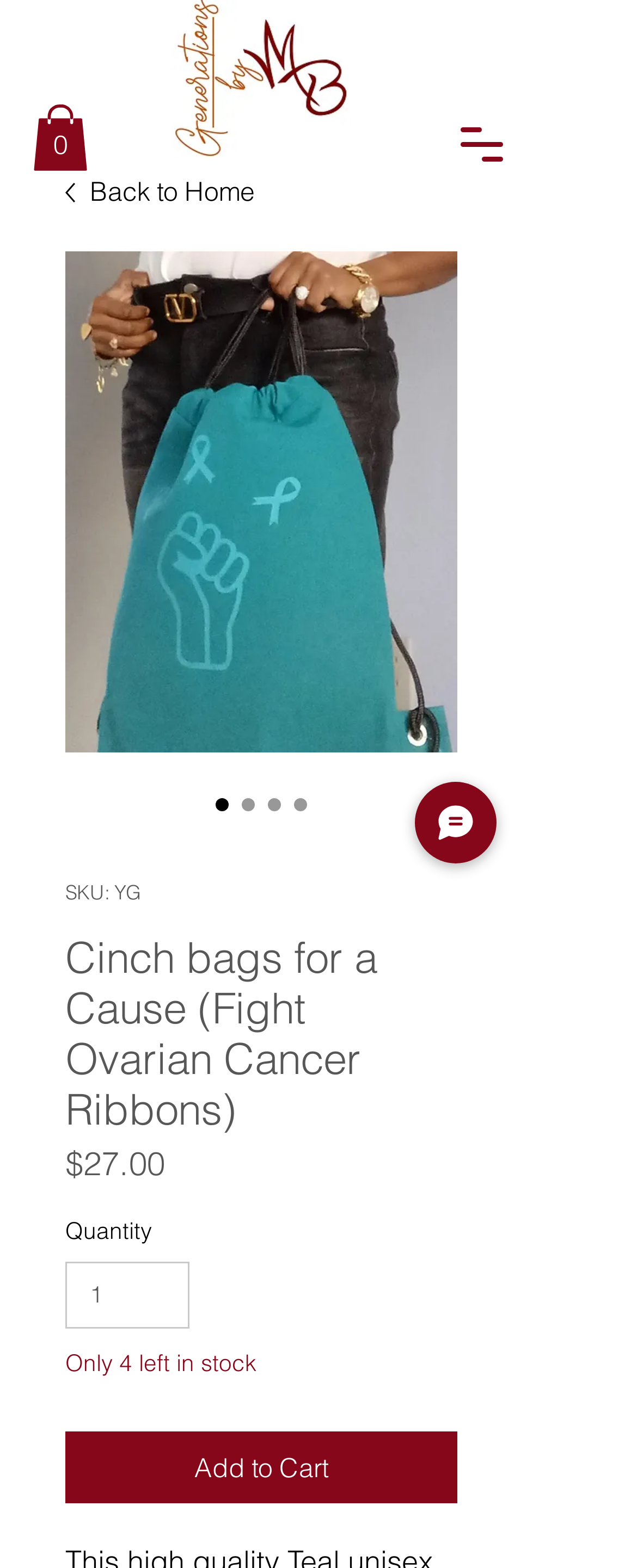What is the price of the cinch bag?
Based on the screenshot, respond with a single word or phrase.

$27.00